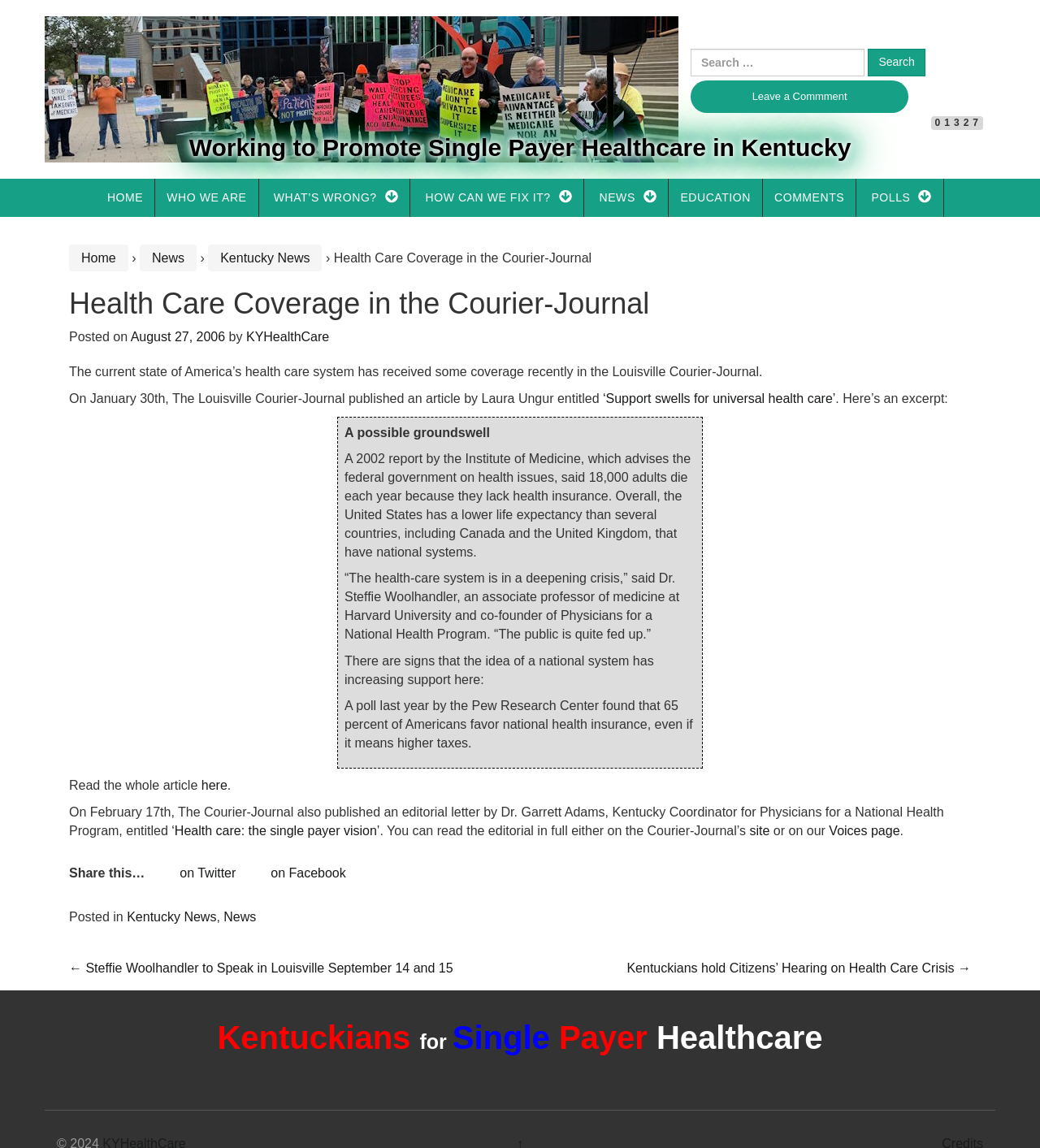Bounding box coordinates are specified in the format (top-left x, top-left y, bottom-right x, bottom-right y). All values are floating point numbers bounded between 0 and 1. Please provide the bounding box coordinate of the region this sentence describes: Kentucky News

[0.122, 0.793, 0.208, 0.805]